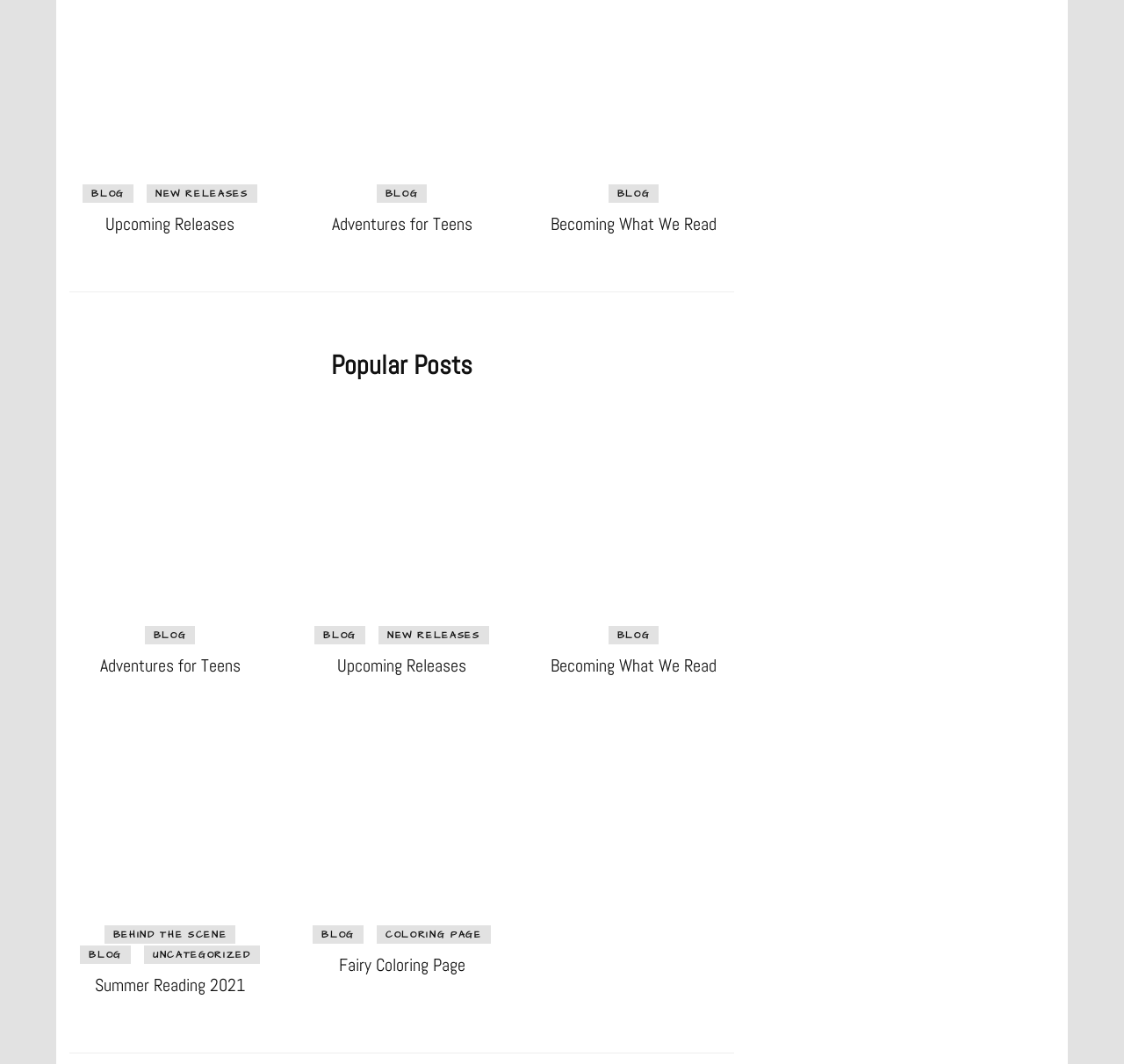Determine the bounding box coordinates of the region to click in order to accomplish the following instruction: "Read 'Adventures for Teens'". Provide the coordinates as four float numbers between 0 and 1, specifically [left, top, right, bottom].

[0.295, 0.2, 0.42, 0.221]